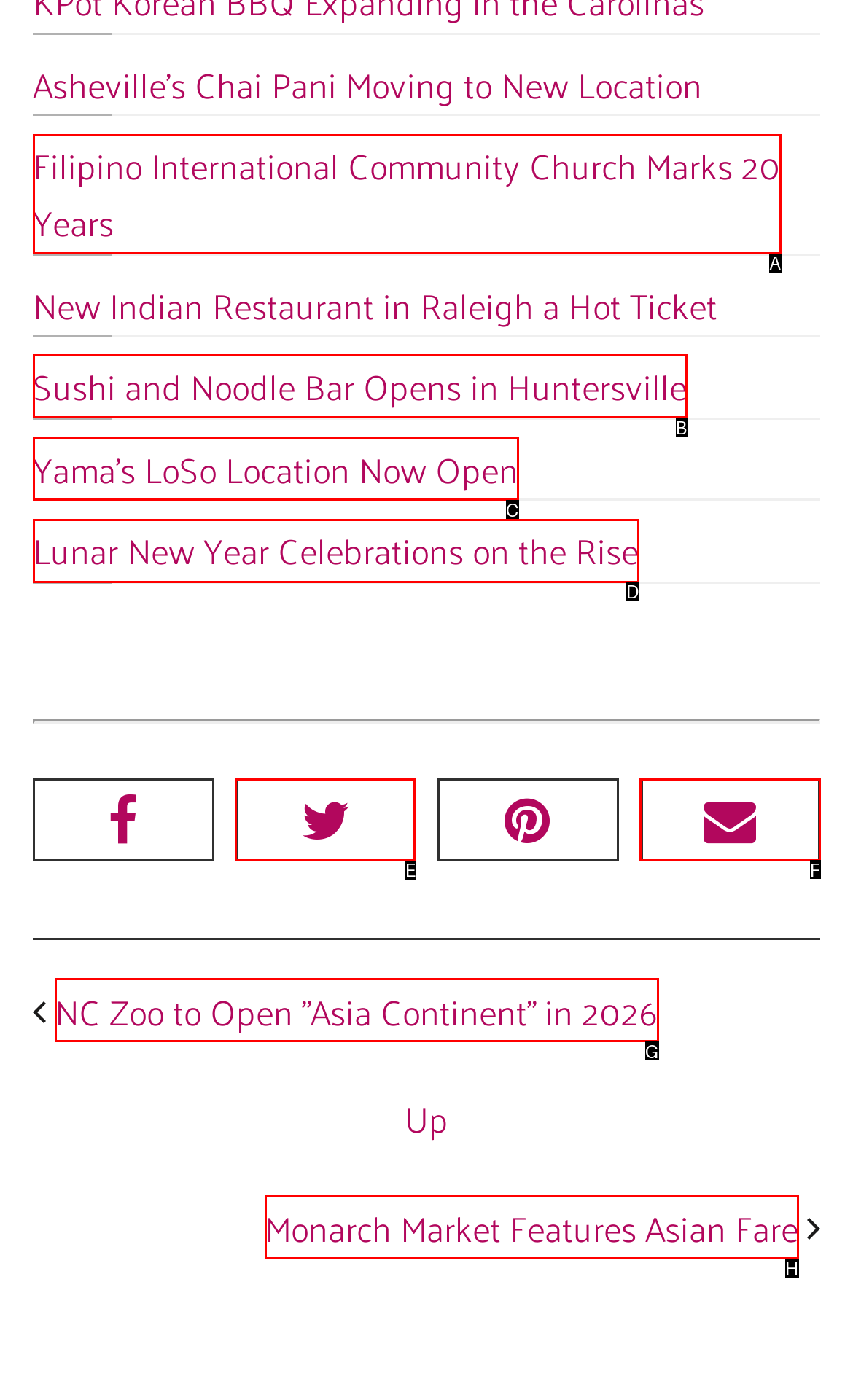Determine which HTML element should be clicked for this task: Go to Twitter page
Provide the option's letter from the available choices.

E